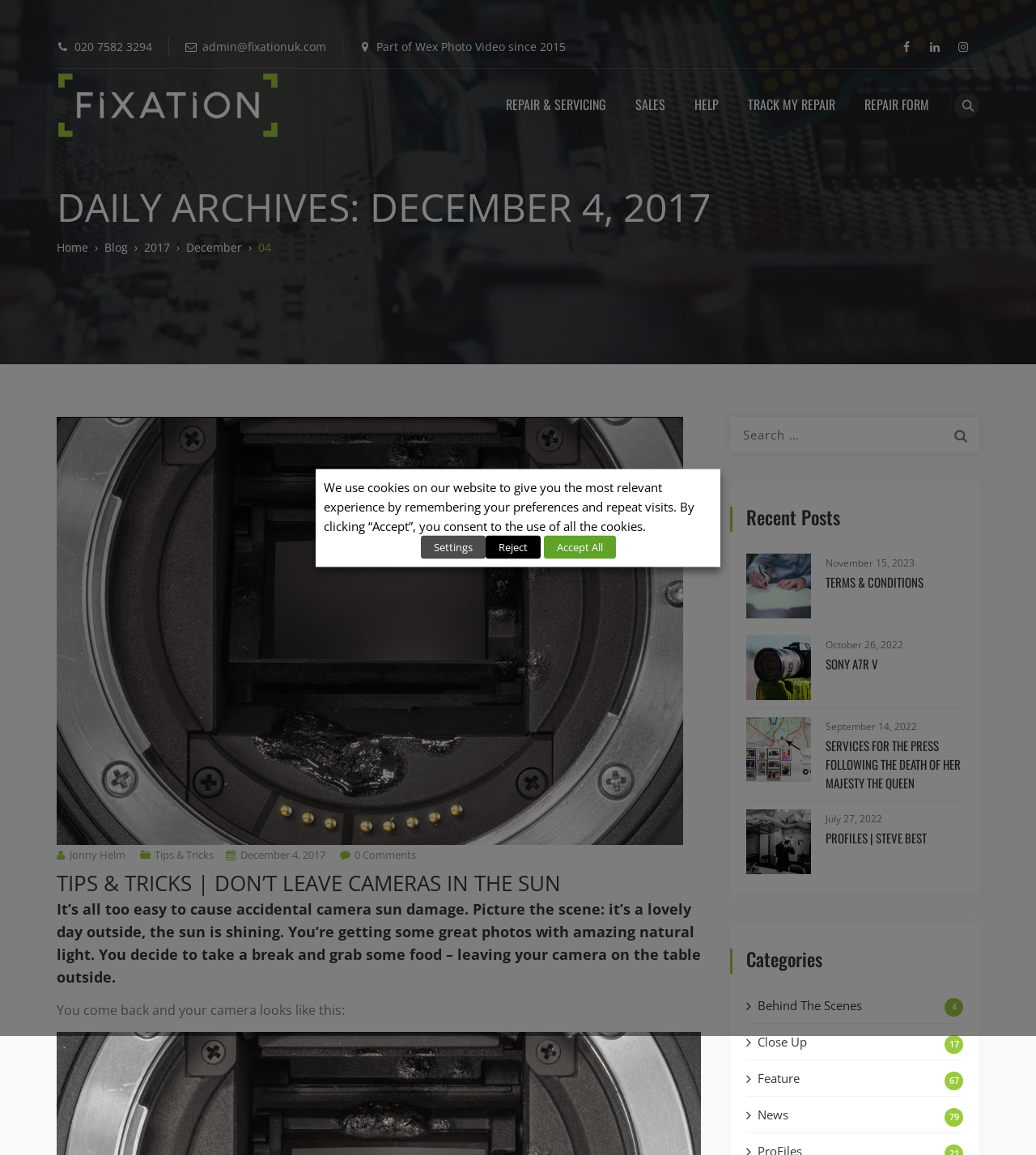Given the element description, predict the bounding box coordinates in the format (top-left x, top-left y, bottom-right x, bottom-right y). Make sure all values are between 0 and 1. Here is the element description: ProFiles | Steve Best

[0.72, 0.718, 0.93, 0.734]